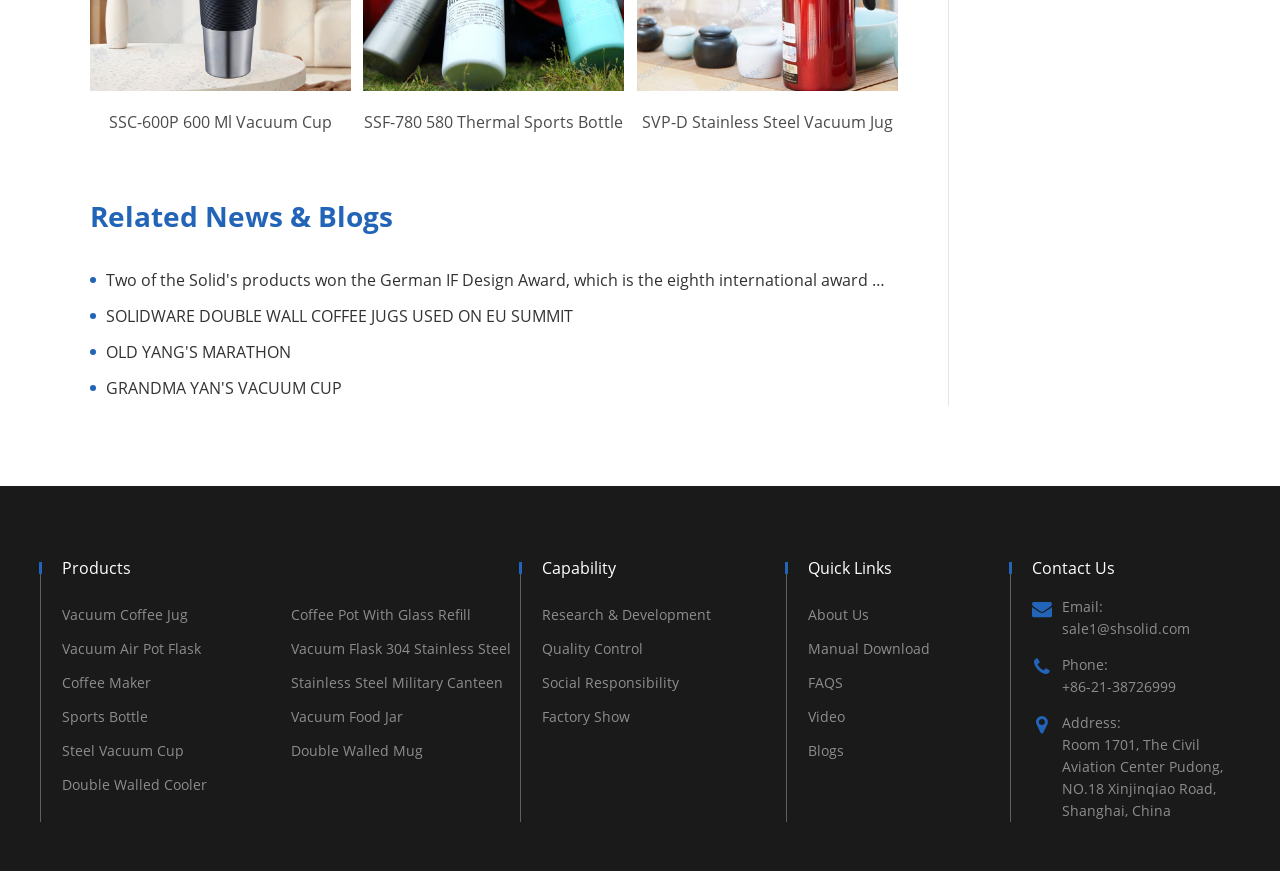Can you pinpoint the bounding box coordinates for the clickable element required for this instruction: "Contact Us"? The coordinates should be four float numbers between 0 and 1, i.e., [left, top, right, bottom].

[0.806, 0.639, 0.969, 0.665]